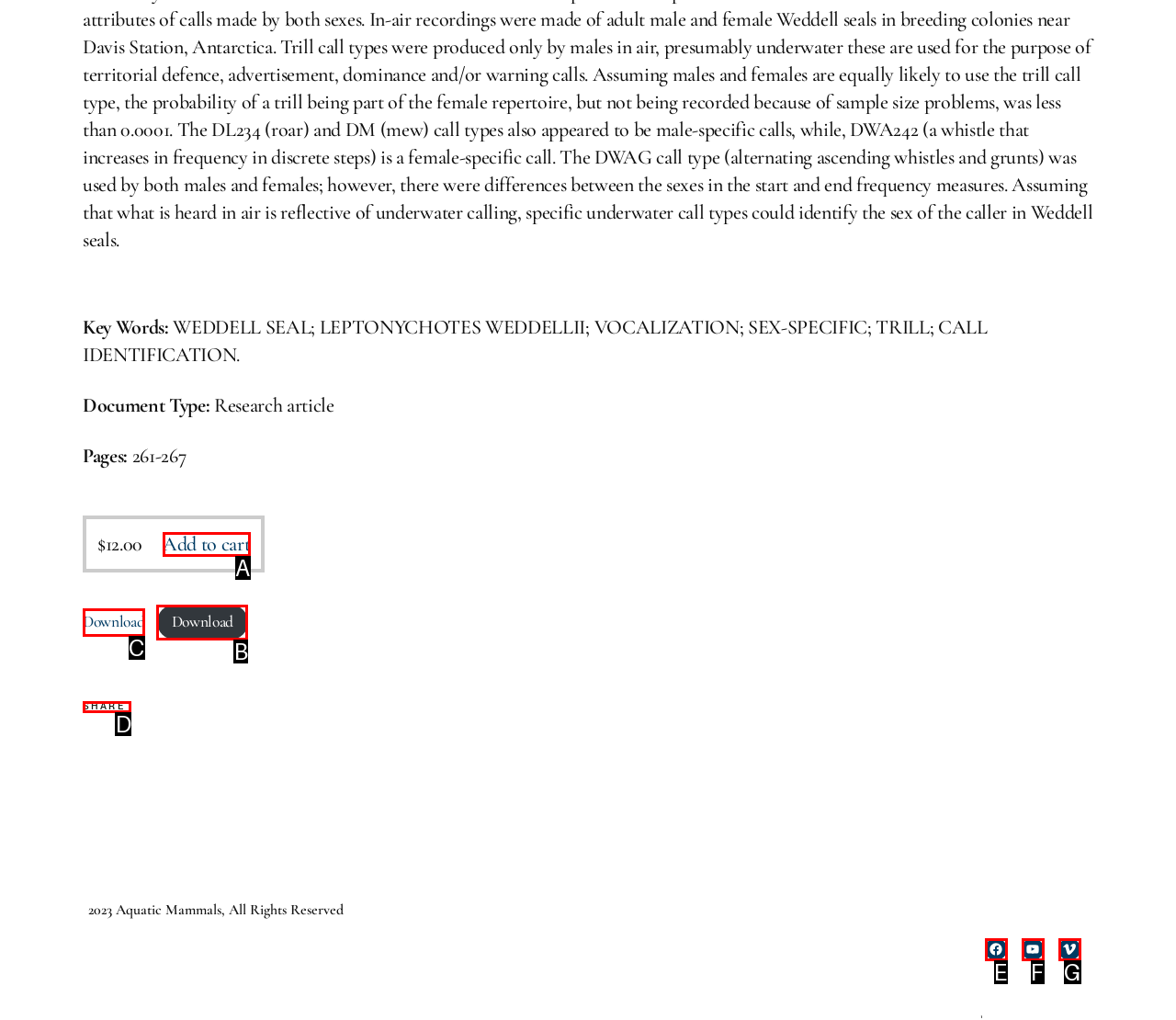Pinpoint the HTML element that fits the description: alt="You Stiftung"
Answer by providing the letter of the correct option.

None